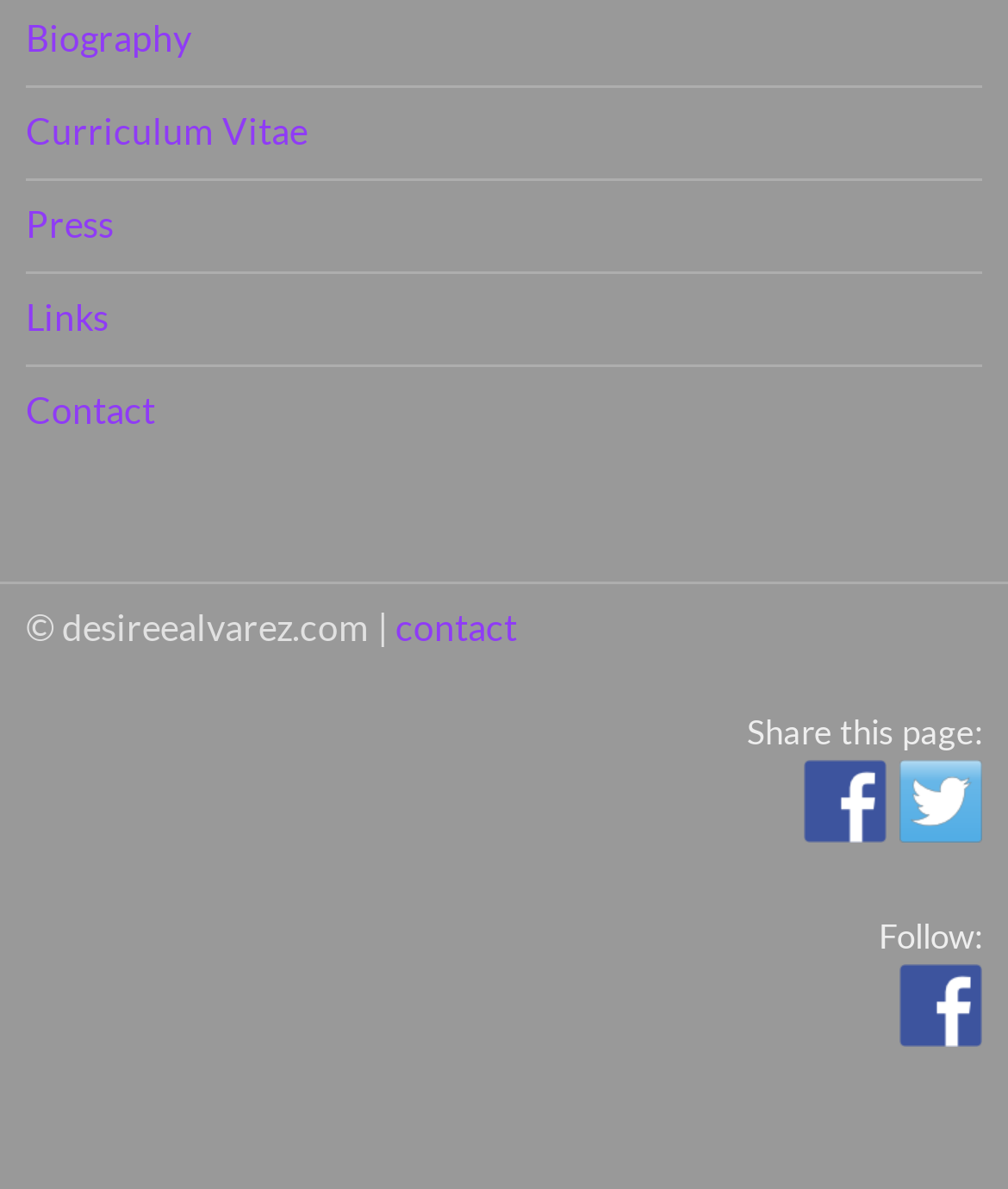Answer in one word or a short phrase: 
How many links are in the top navigation menu?

5